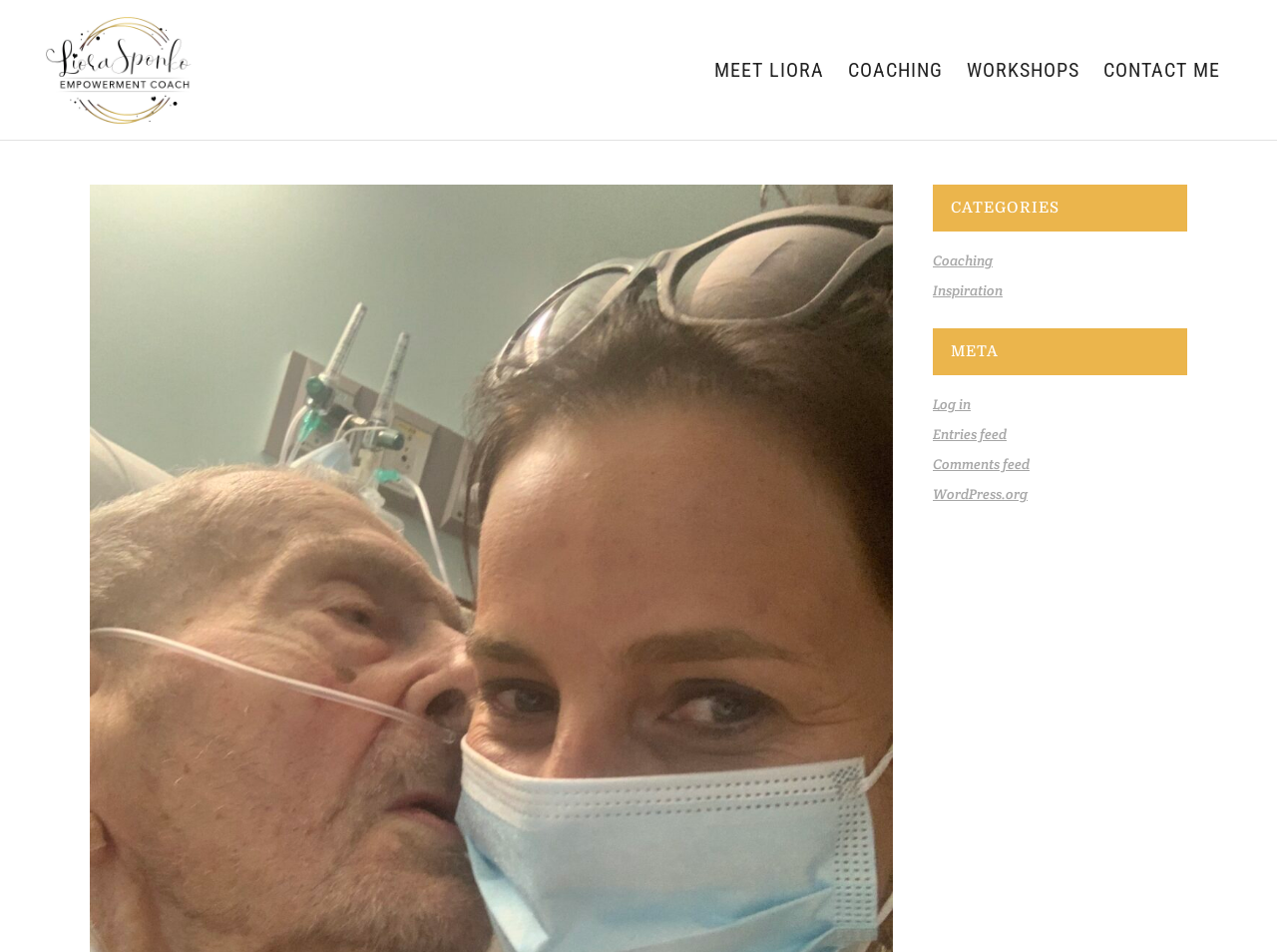Give a succinct answer to this question in a single word or phrase: 
How many main navigation links are there?

4